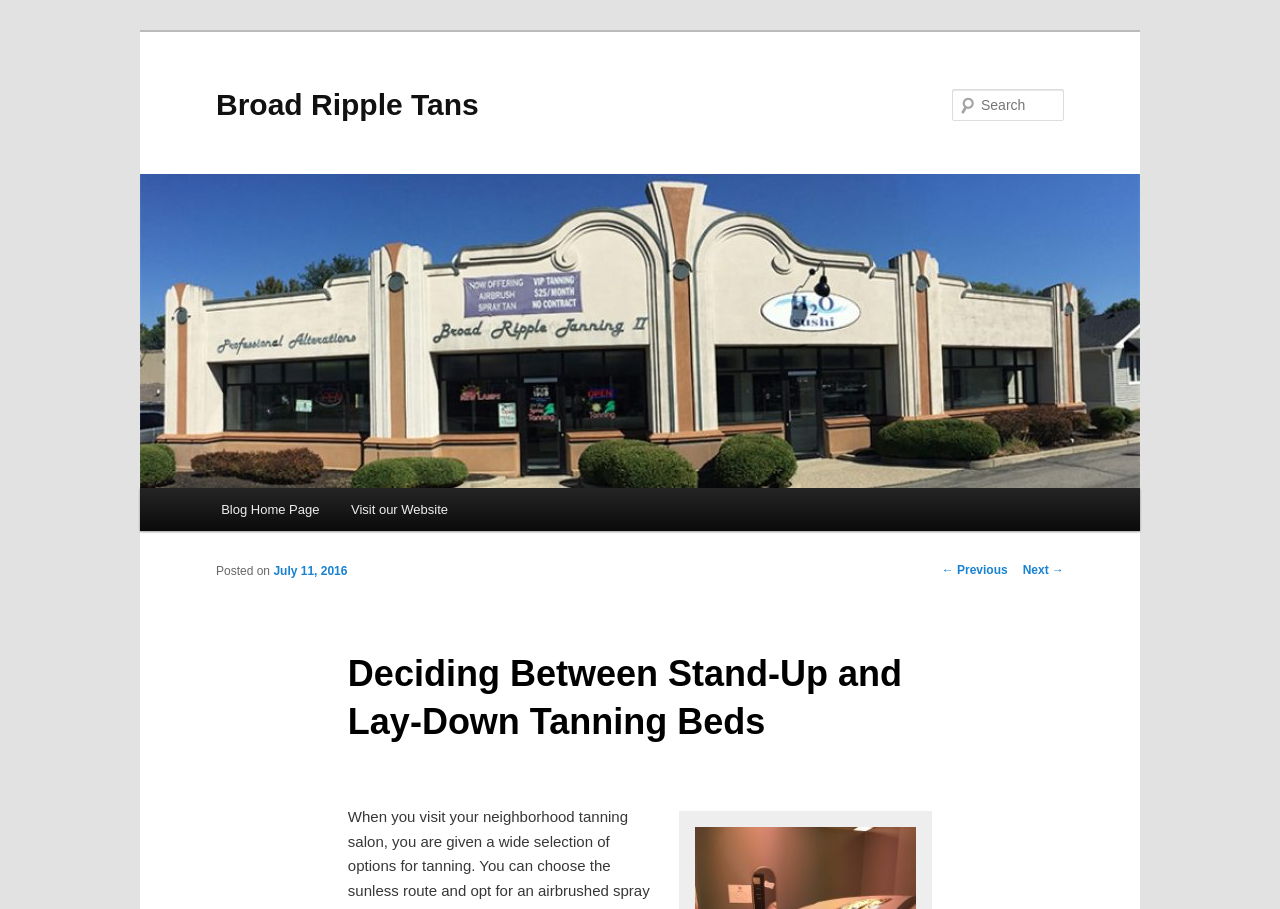Convey a detailed summary of the webpage, mentioning all key elements.

The webpage is about deciding between stand-up and lay-down tanning beds, specifically related to Broad Ripple Tans. At the top left, there is a link to skip to the primary content. Below it, there is a heading with the title "Broad Ripple Tans" and a link with the same name. To the right of the heading, there is an image with the same title.

On the top right, there is a search bar with a label "Search" and a text box. Below the search bar, there is a main menu with links to "Blog Home Page" and "Visit our Website". 

The main content of the webpage is an article titled "Deciding Between Stand-Up and Lay-Down Tanning Beds". The article has a posted date of July 11, 2016. At the bottom of the article, there are links for post navigation, including "← Previous" and "Next →".